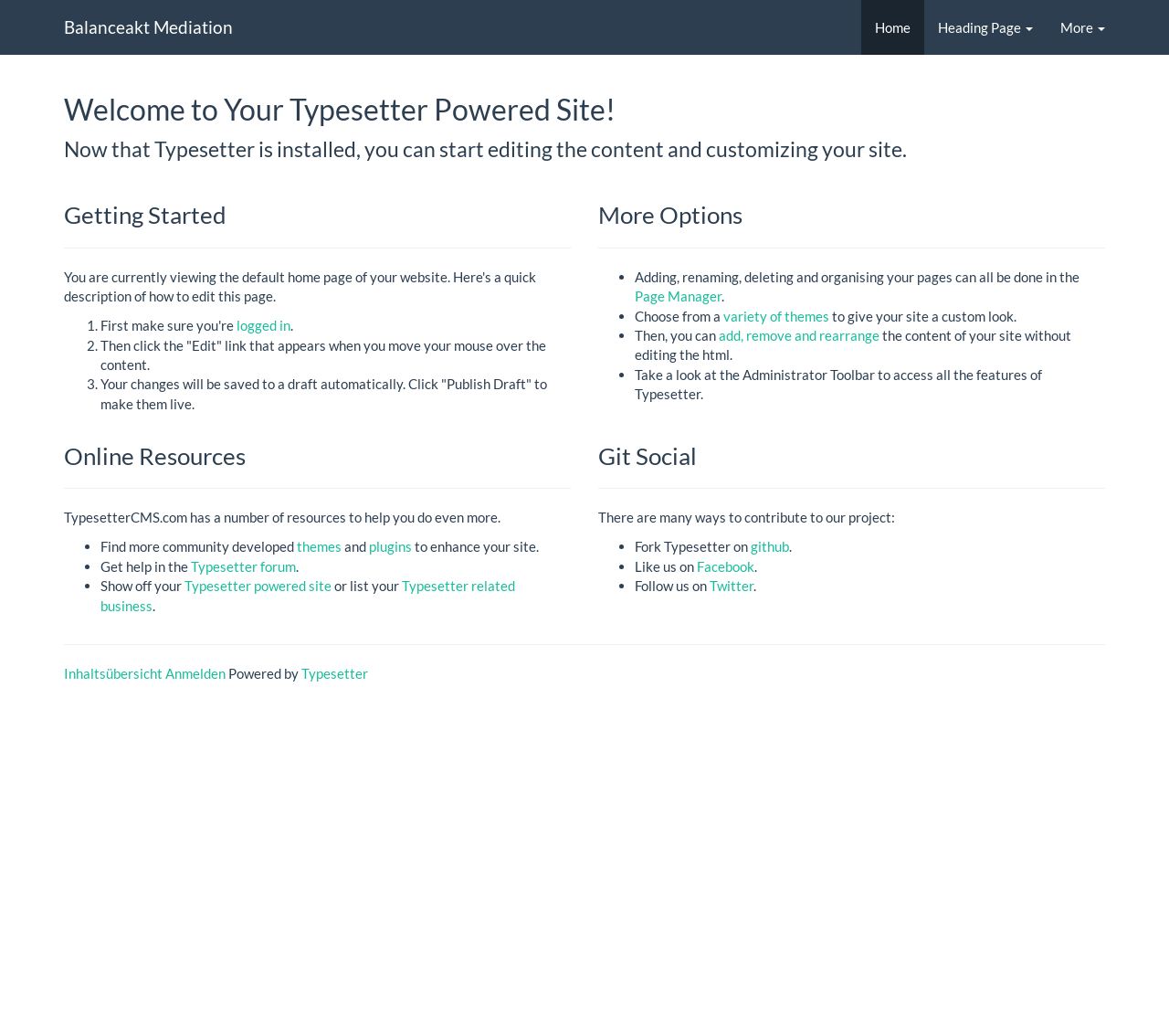Please identify the bounding box coordinates of where to click in order to follow the instruction: "Click on the 'Page Manager' link".

[0.543, 0.278, 0.617, 0.294]